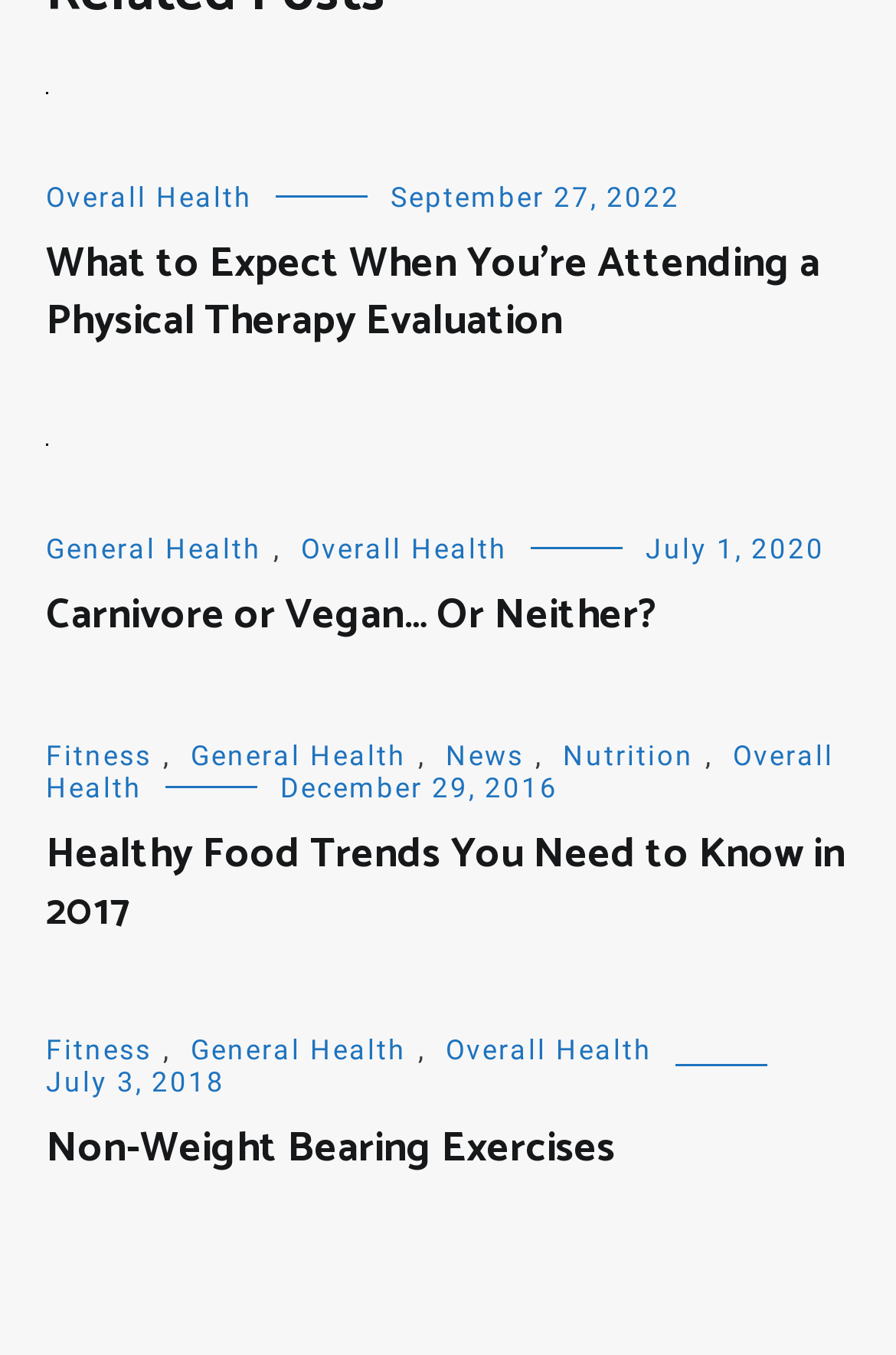Determine the bounding box coordinates of the element that should be clicked to execute the following command: "Read the article about physical therapy evaluation".

[0.051, 0.175, 0.949, 0.26]